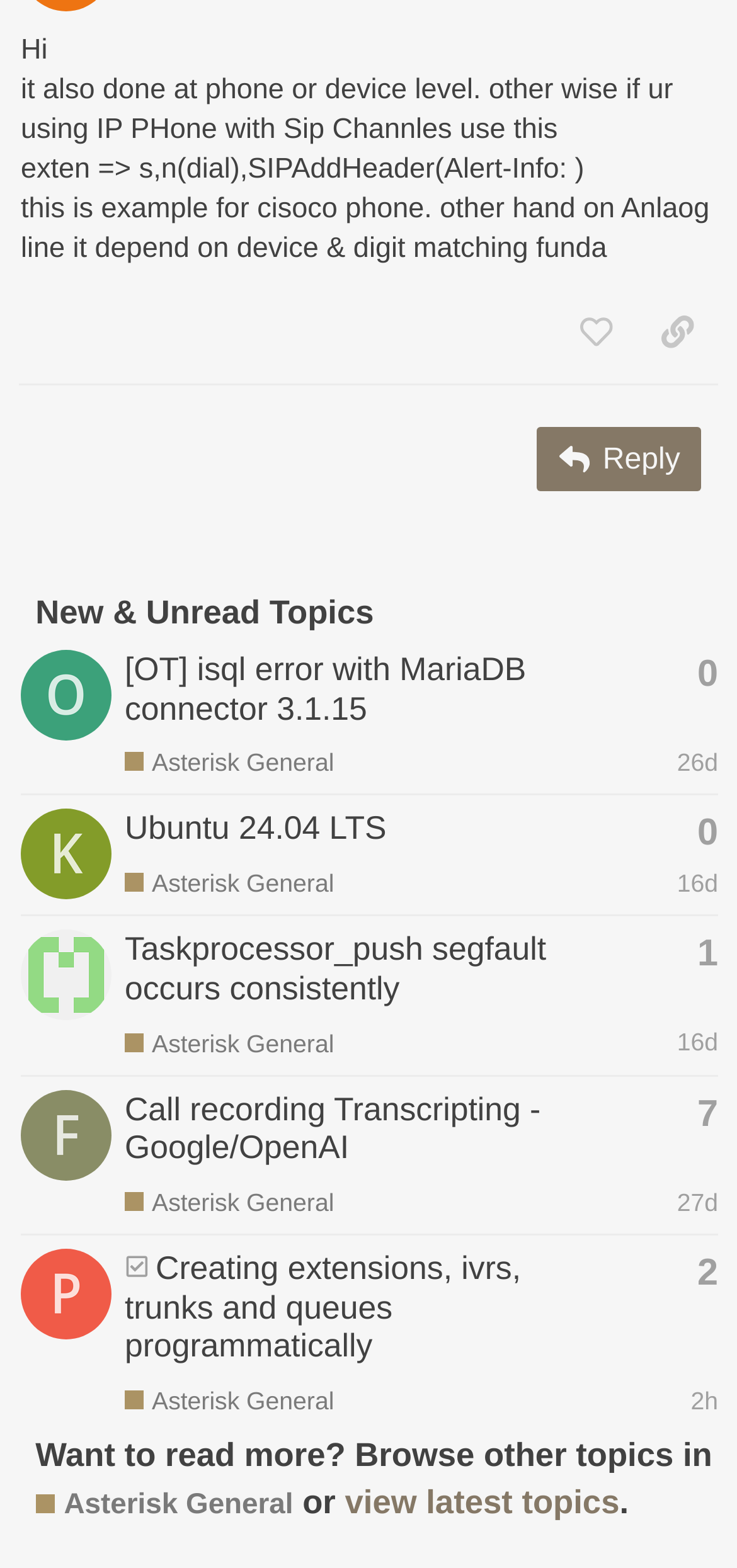Determine the bounding box coordinates of the region to click in order to accomplish the following instruction: "View latest topics". Provide the coordinates as four float numbers between 0 and 1, specifically [left, top, right, bottom].

[0.468, 0.946, 0.841, 0.97]